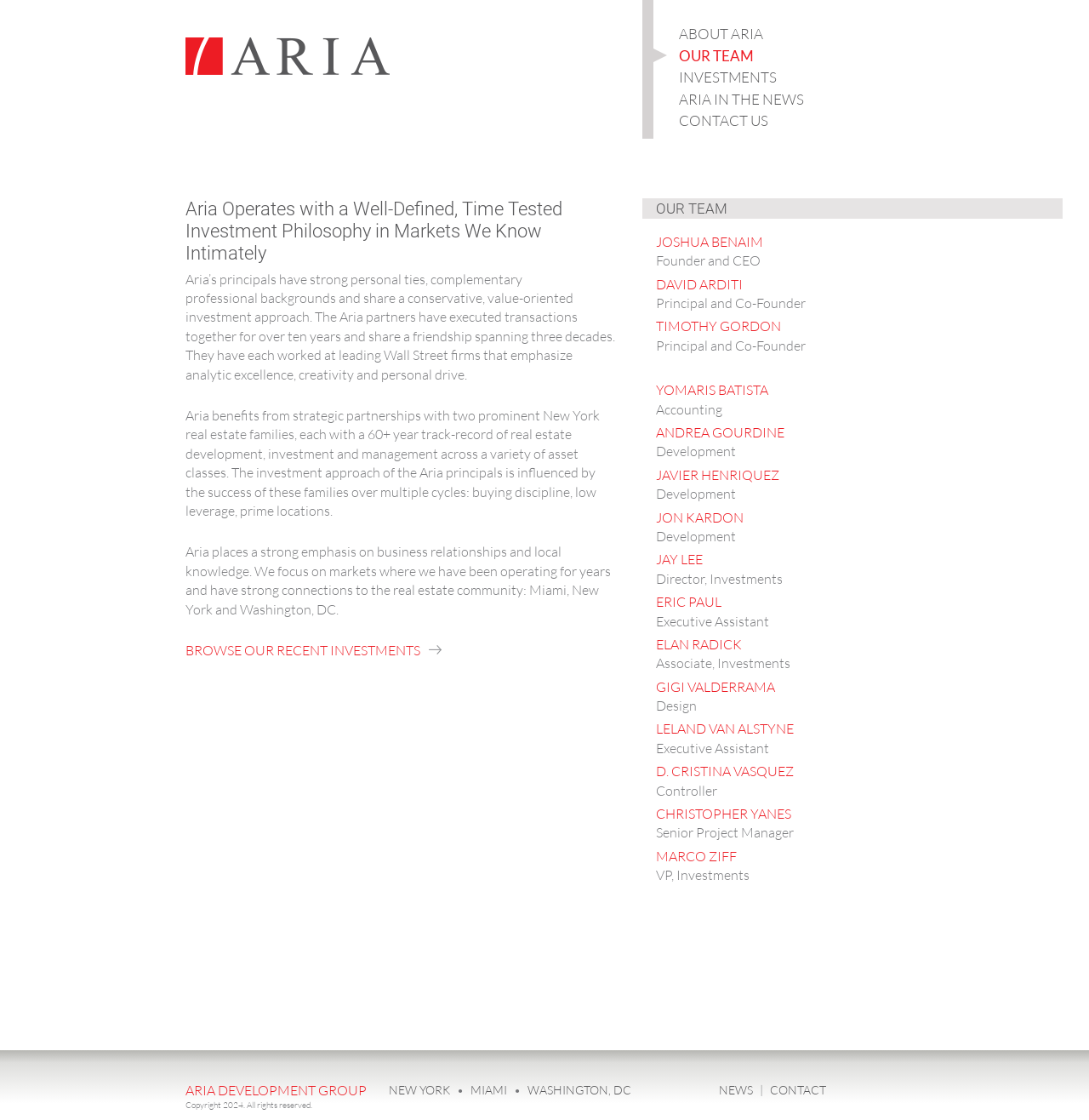Determine the bounding box coordinates for the area you should click to complete the following instruction: "Enter your email".

None